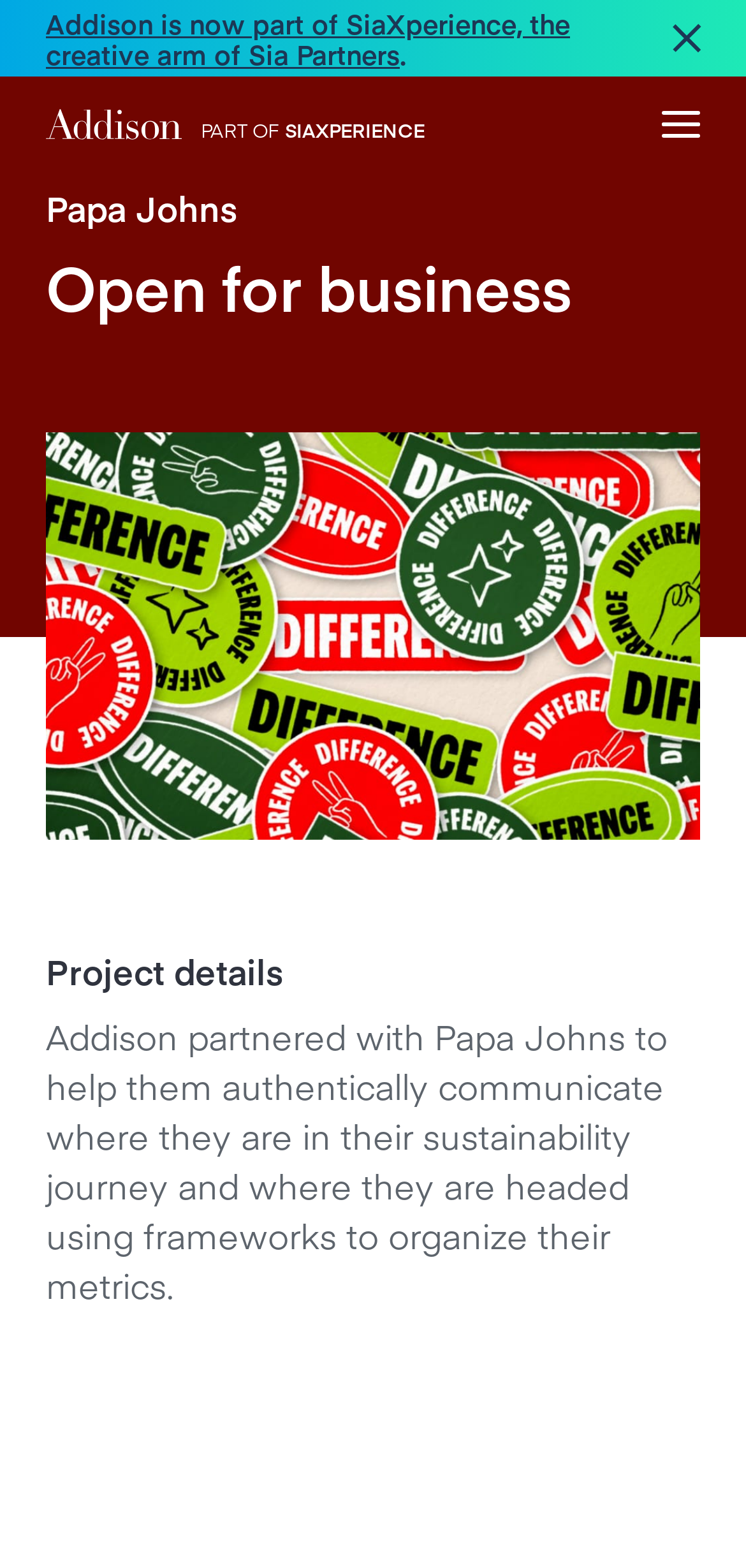Select the bounding box coordinates of the element I need to click to carry out the following instruction: "Close the current window".

[0.903, 0.005, 0.938, 0.044]